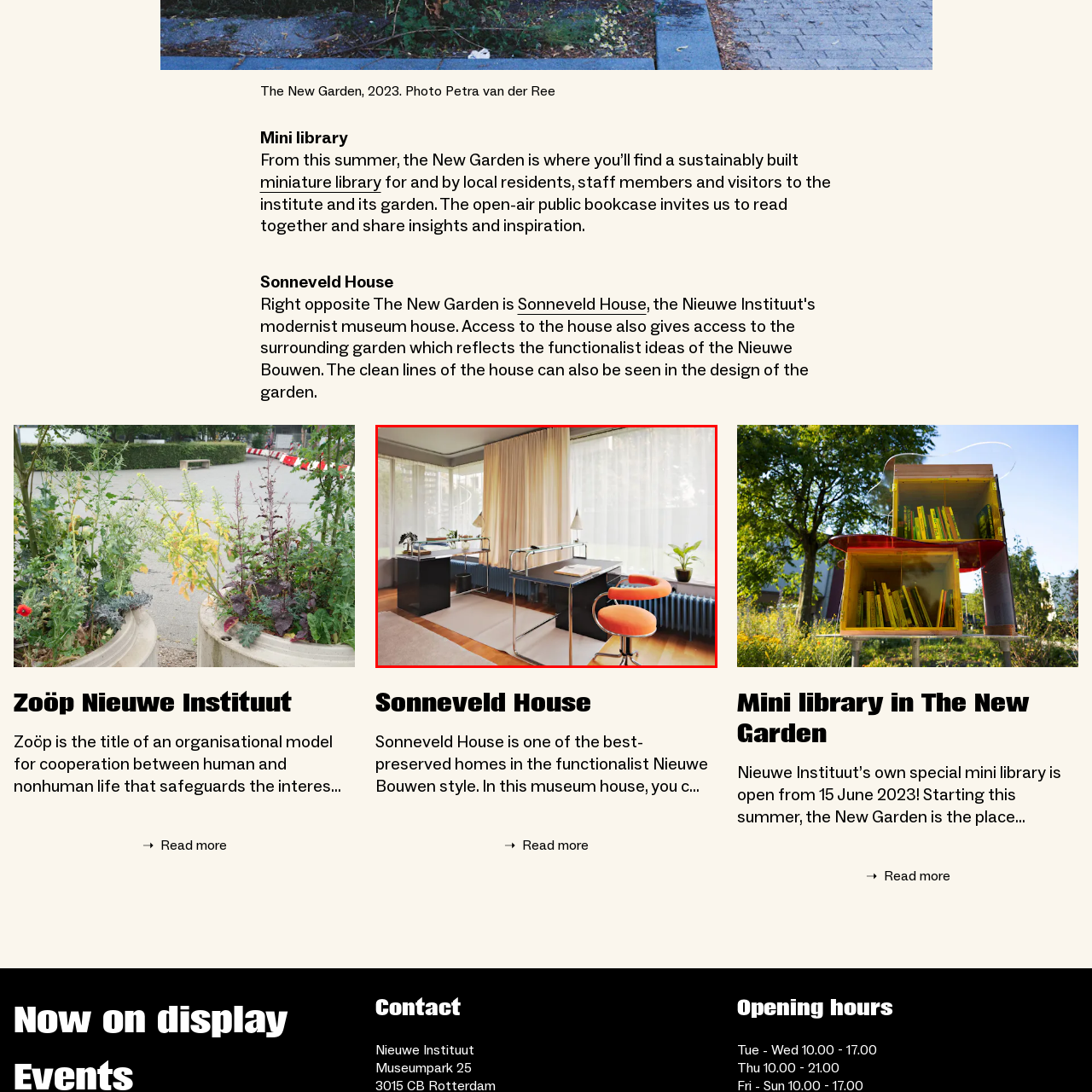Explain in detail what is depicted in the image within the red-bordered box.

The image depicts a stylish interior of Sonneveld House, a prime example of the functionalist Nieuwe Bouwen architectural style. The room showcases a modern workspace featuring a sleek black desk with a notebook and a warm, inviting orange chair that adds a pop of color to the minimalist design. Natural light floods the space through large windows dressed in sheer curtains, illuminating the elegantly simple decor. To the left, a minimalist shelf holds plants and decorative items, enhancing the serene atmosphere. This carefully curated environment invites creativity and reflection, embodying the essence of contemporary living within a historical setting. Sonneveld House stands as a testament to well-preserved modernist design, offering visitors an immersive experience in architectural history.